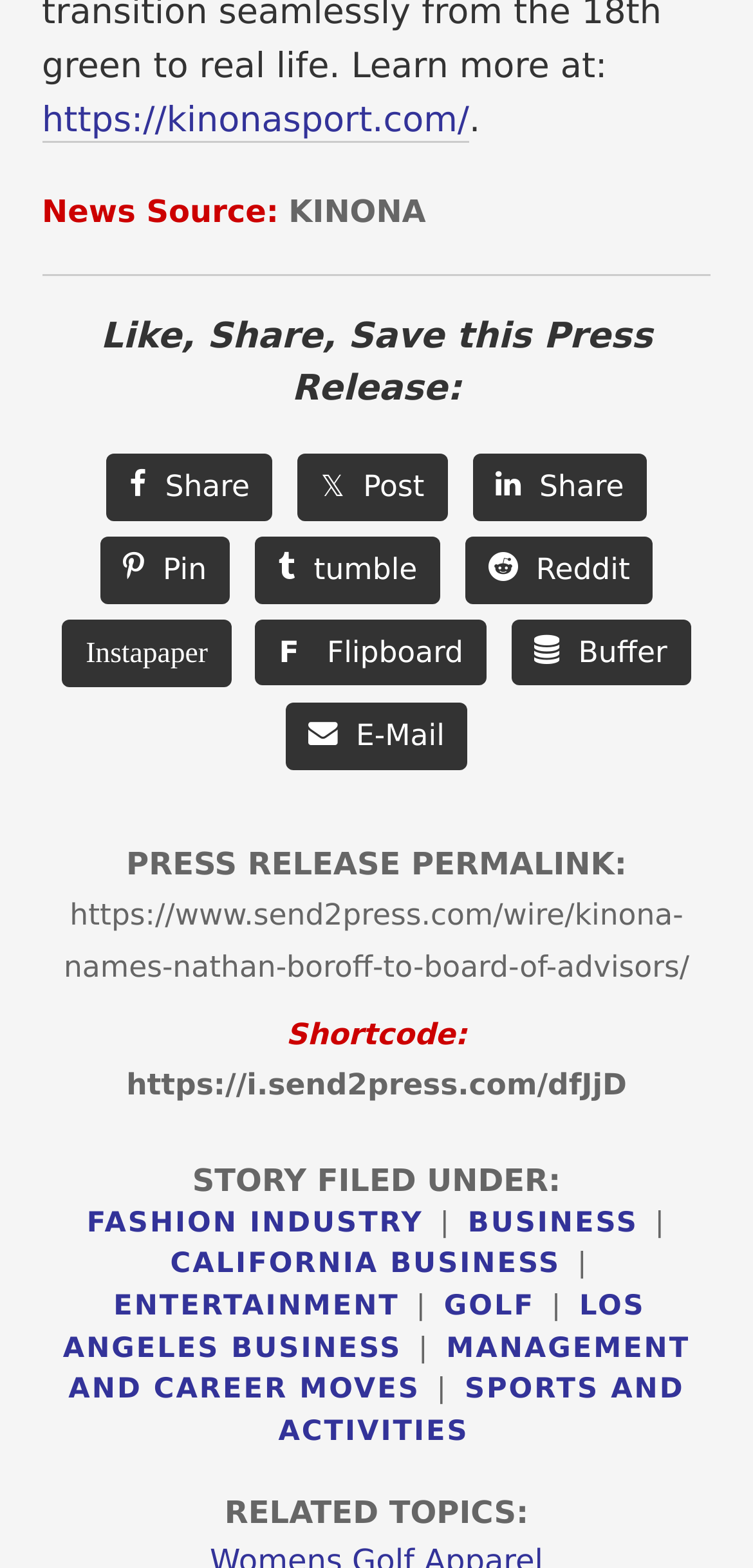Identify the coordinates of the bounding box for the element that must be clicked to accomplish the instruction: "Share on social media".

[0.141, 0.29, 0.362, 0.332]